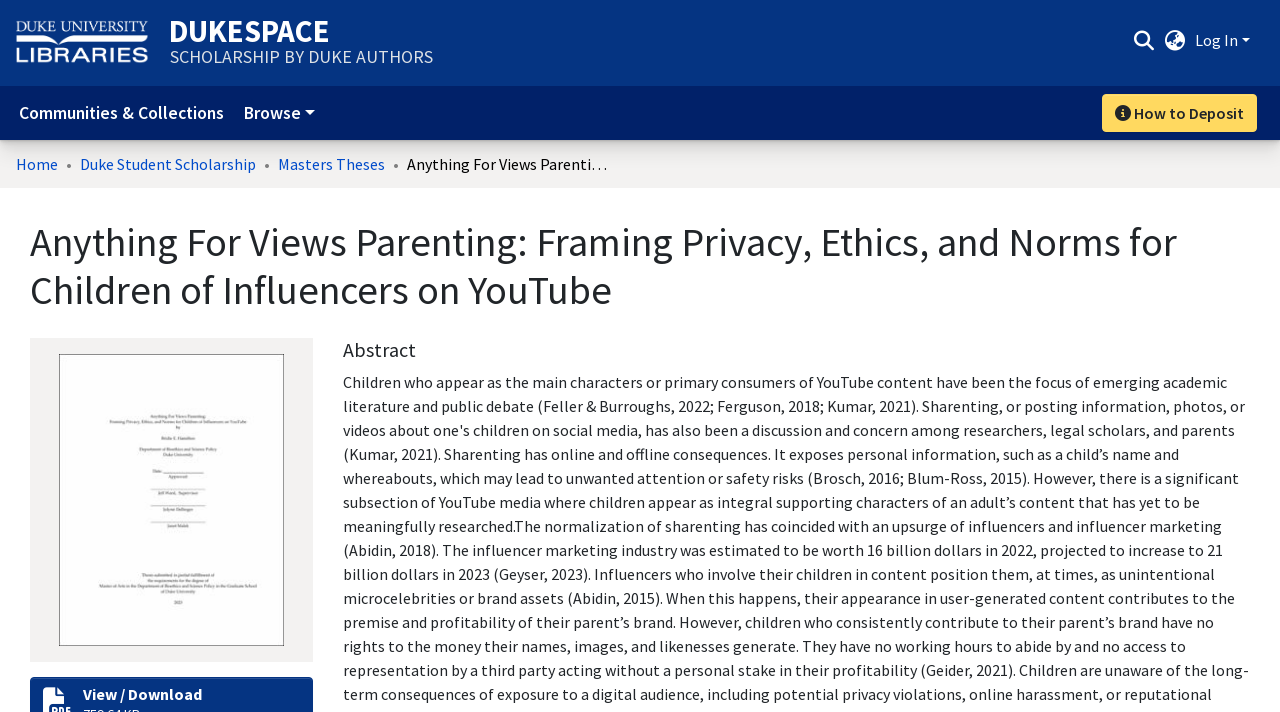Identify the bounding box coordinates of the part that should be clicked to carry out this instruction: "View abstract".

[0.268, 0.475, 0.977, 0.509]